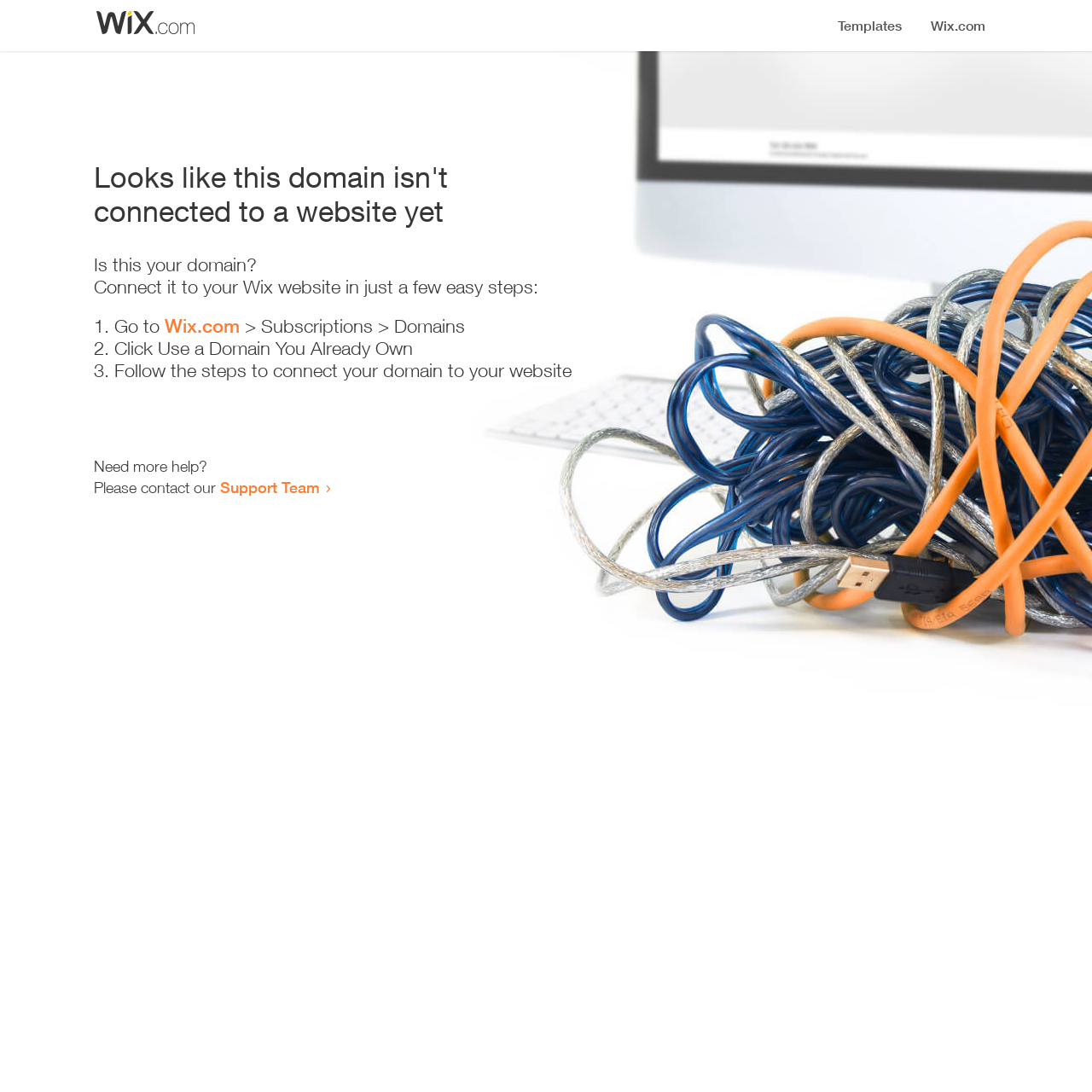Generate the main heading text from the webpage.

Looks like this domain isn't
connected to a website yet